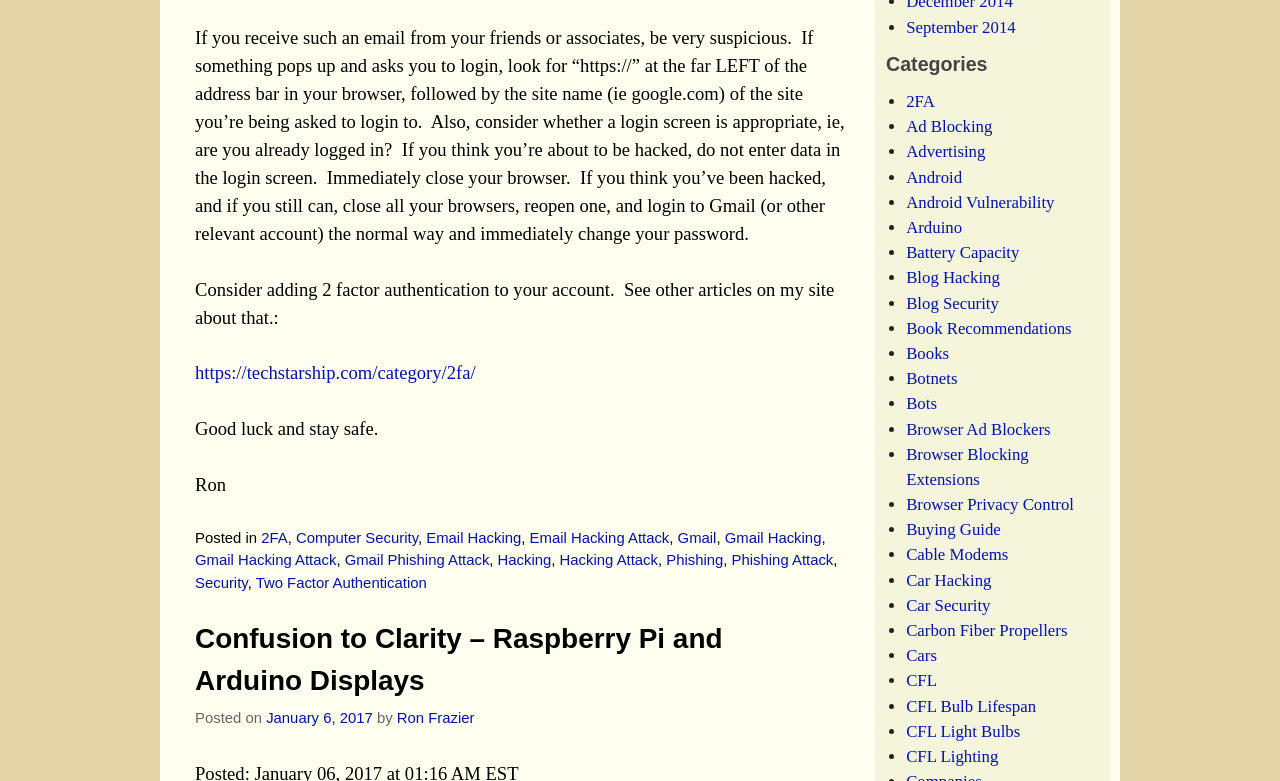Given the element description "Arduino" in the screenshot, predict the bounding box coordinates of that UI element.

[0.708, 0.279, 0.752, 0.303]